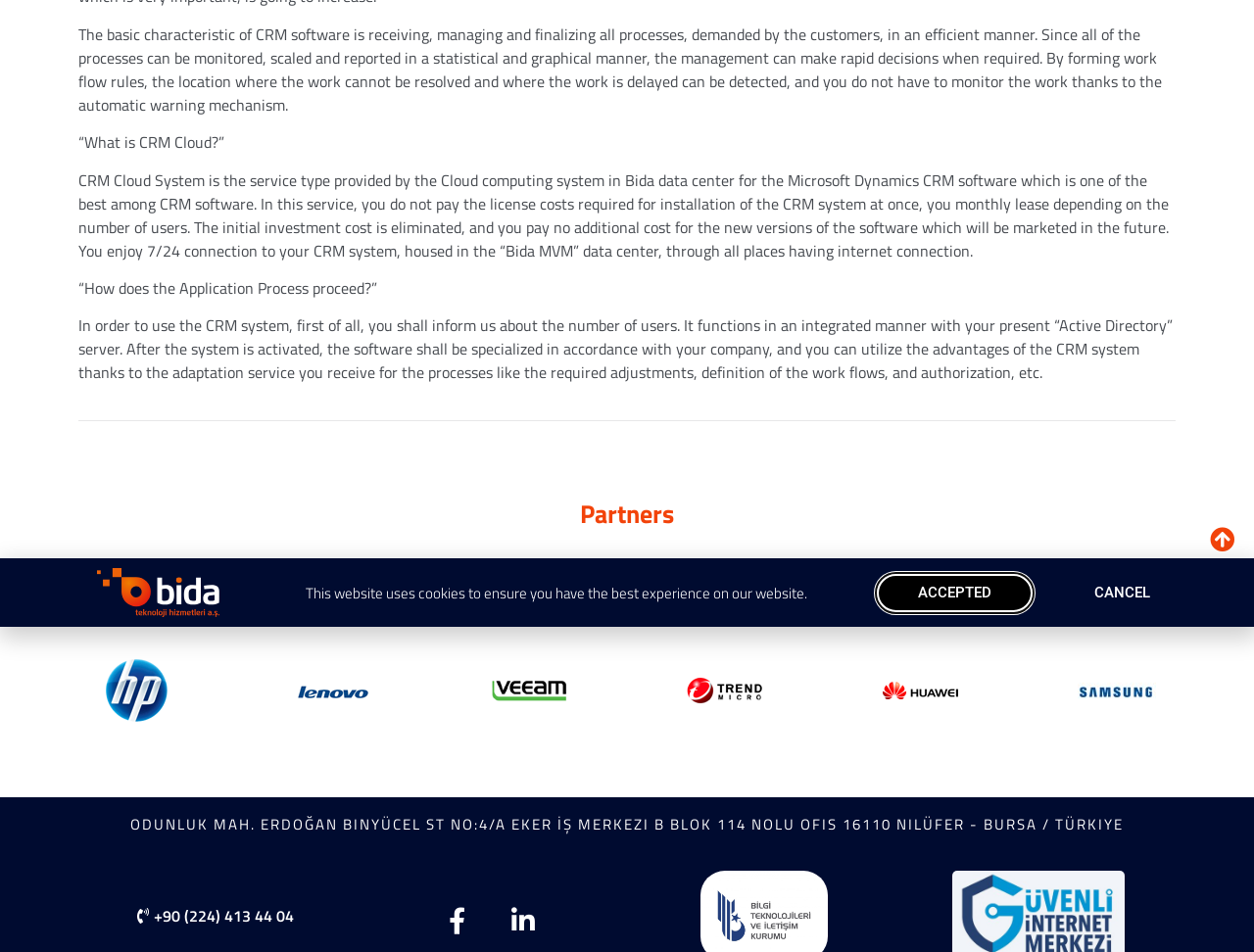Identify the bounding box of the HTML element described here: "+90 (224) 413 44 04". Provide the coordinates as four float numbers between 0 and 1: [left, top, right, bottom].

[0.091, 0.941, 0.253, 0.982]